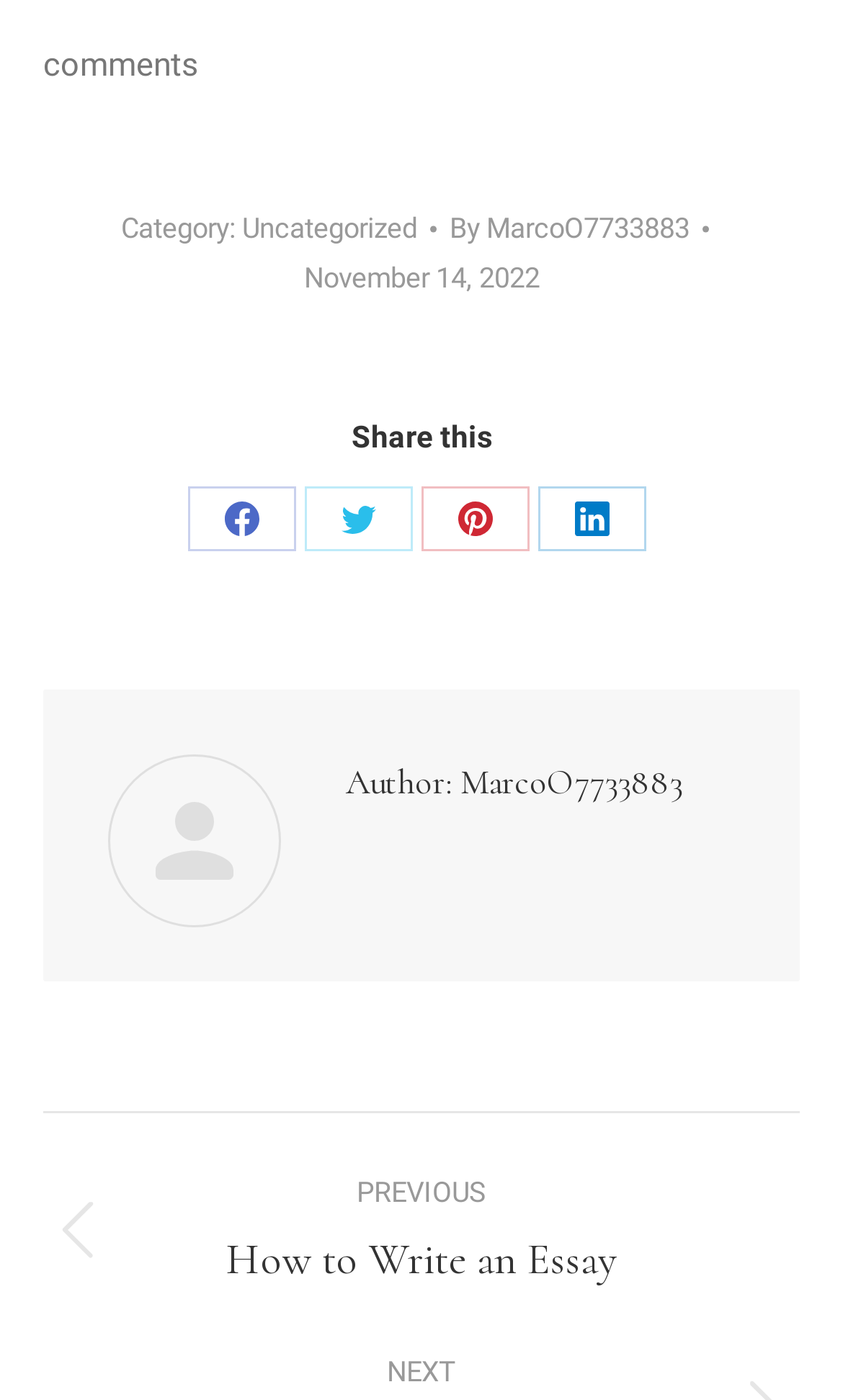What is the date of the post?
Examine the image closely and answer the question with as much detail as possible.

I found the date of the post by looking at the link 'November 14, 2022', which is a timestamp indicating when the post was published.